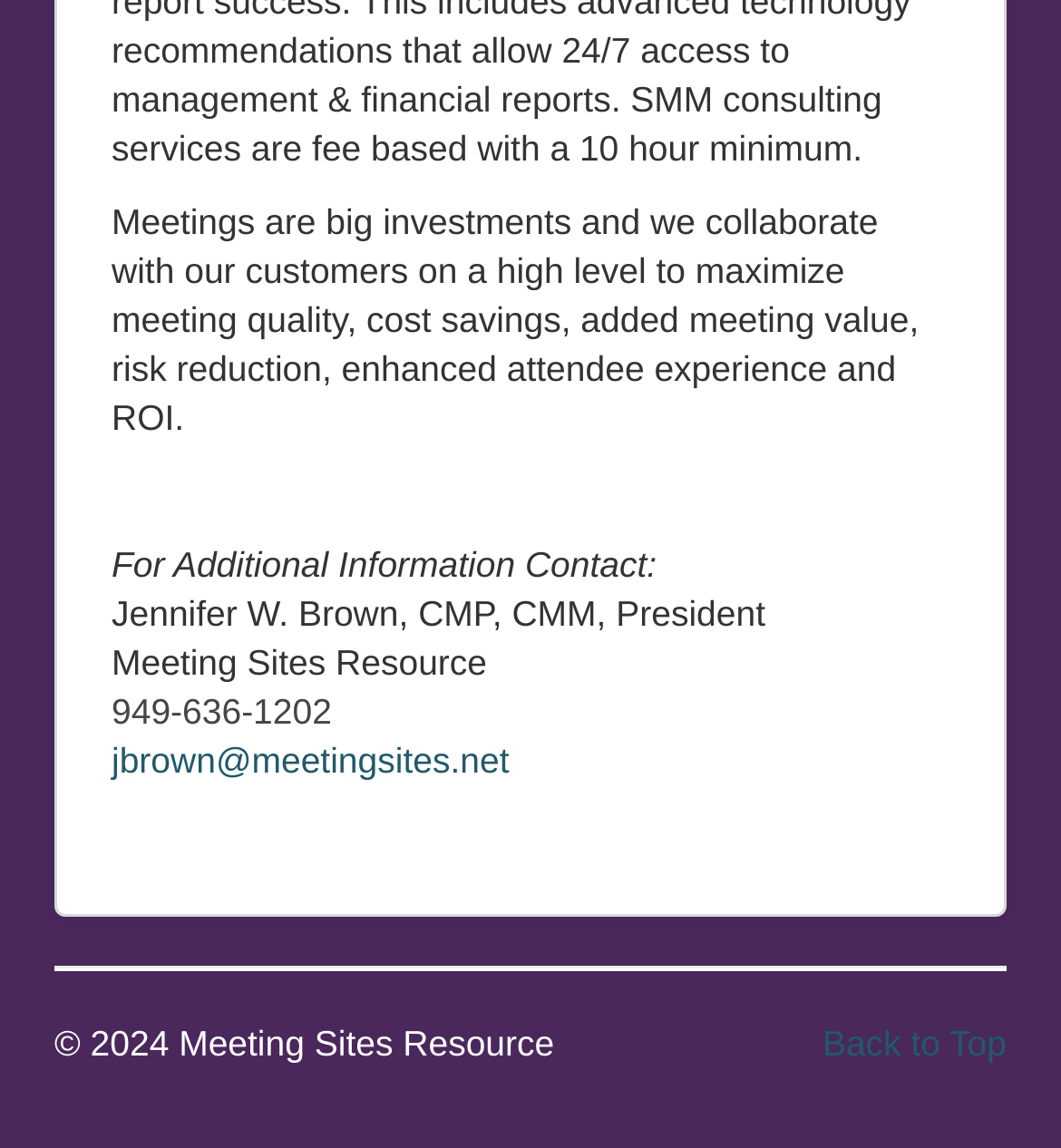What is the phone number?
Using the image as a reference, give a one-word or short phrase answer.

949-636-1202